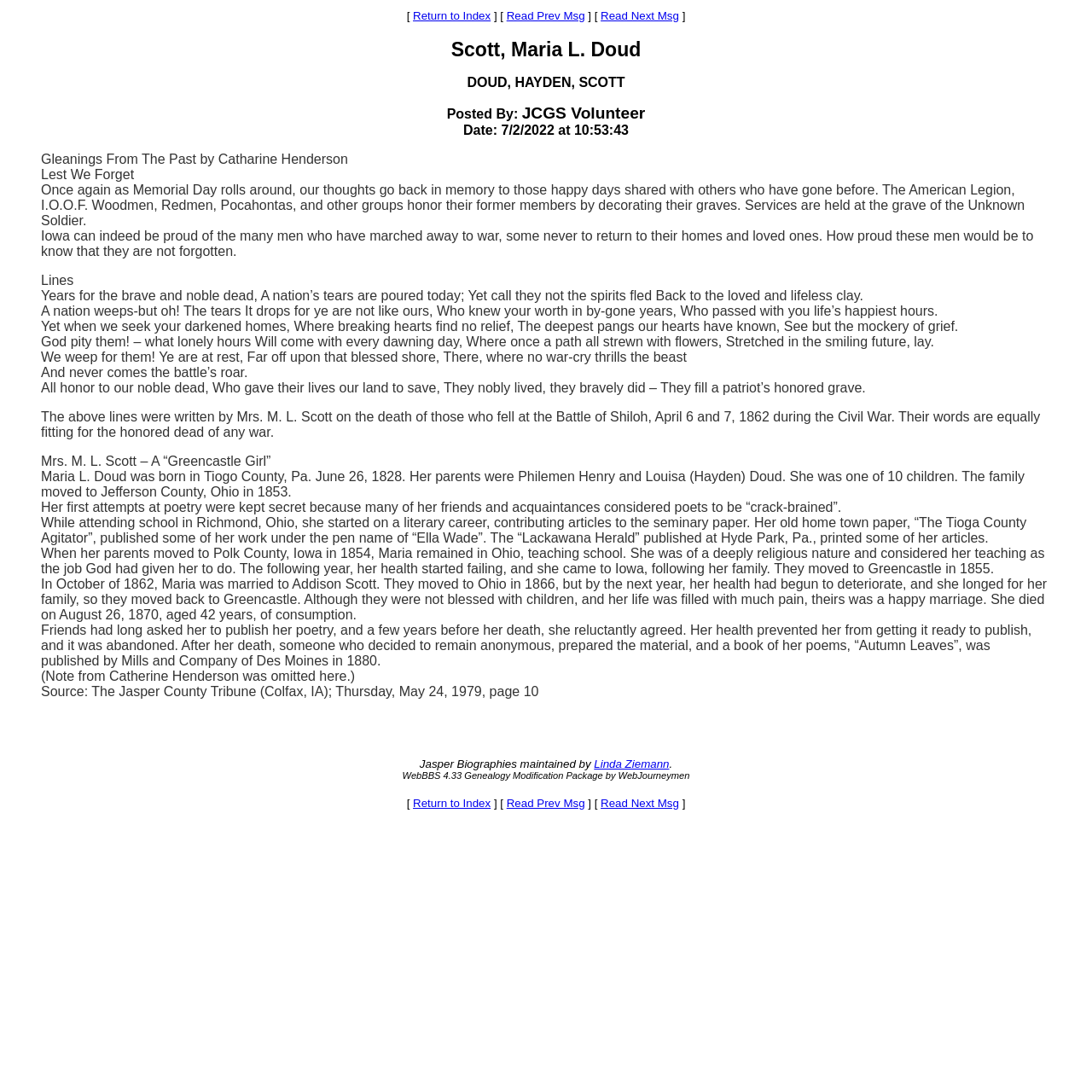What is the name of the person described on this webpage?
Please look at the screenshot and answer using one word or phrase.

Maria L. Doud